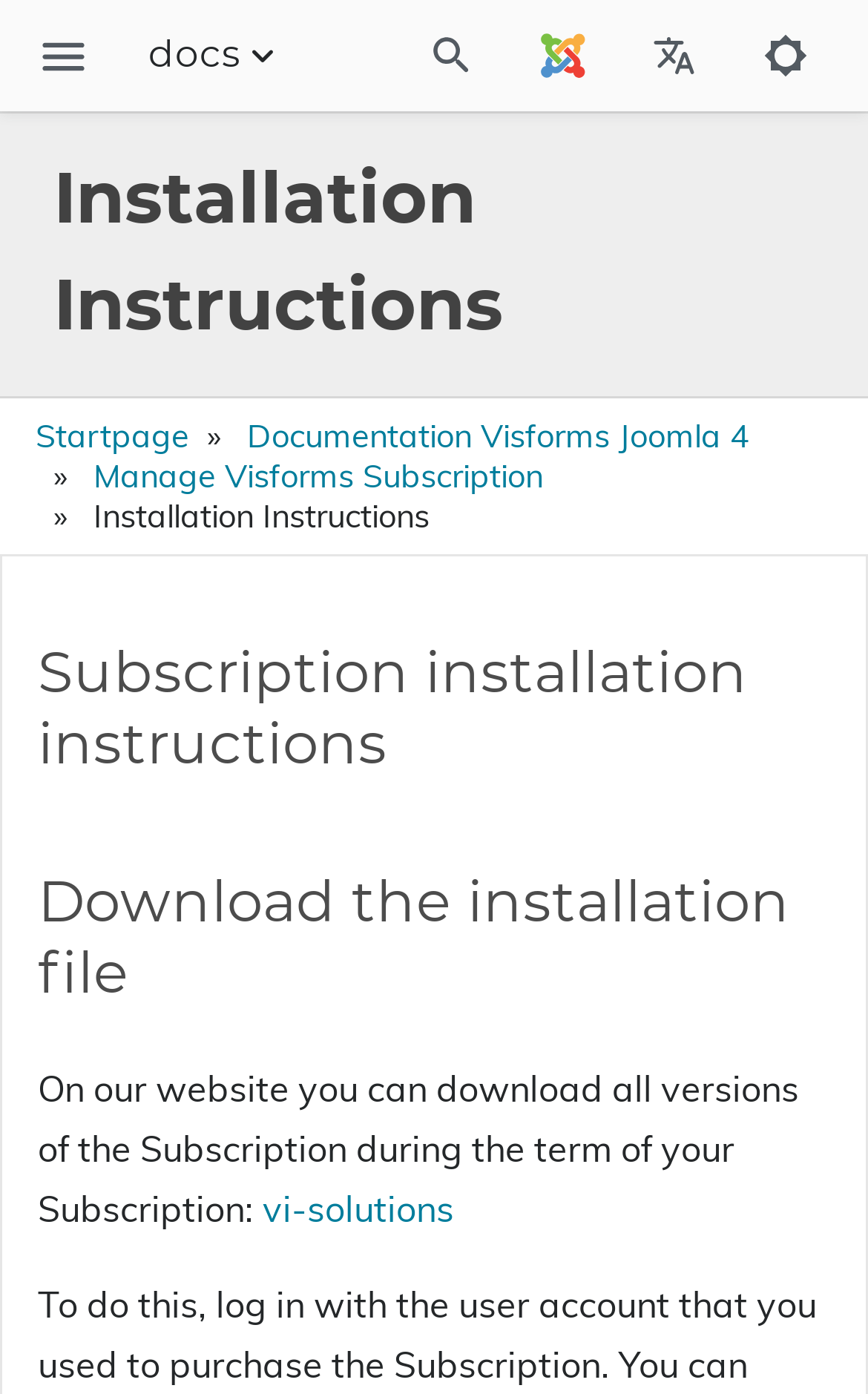Please provide a comprehensive answer to the question based on the screenshot: How many language options are available for the website?

There are two buttons labeled 'Select Site Language', which suggests that there are two language options available for the website. These buttons are present in the top-right corner of the page.